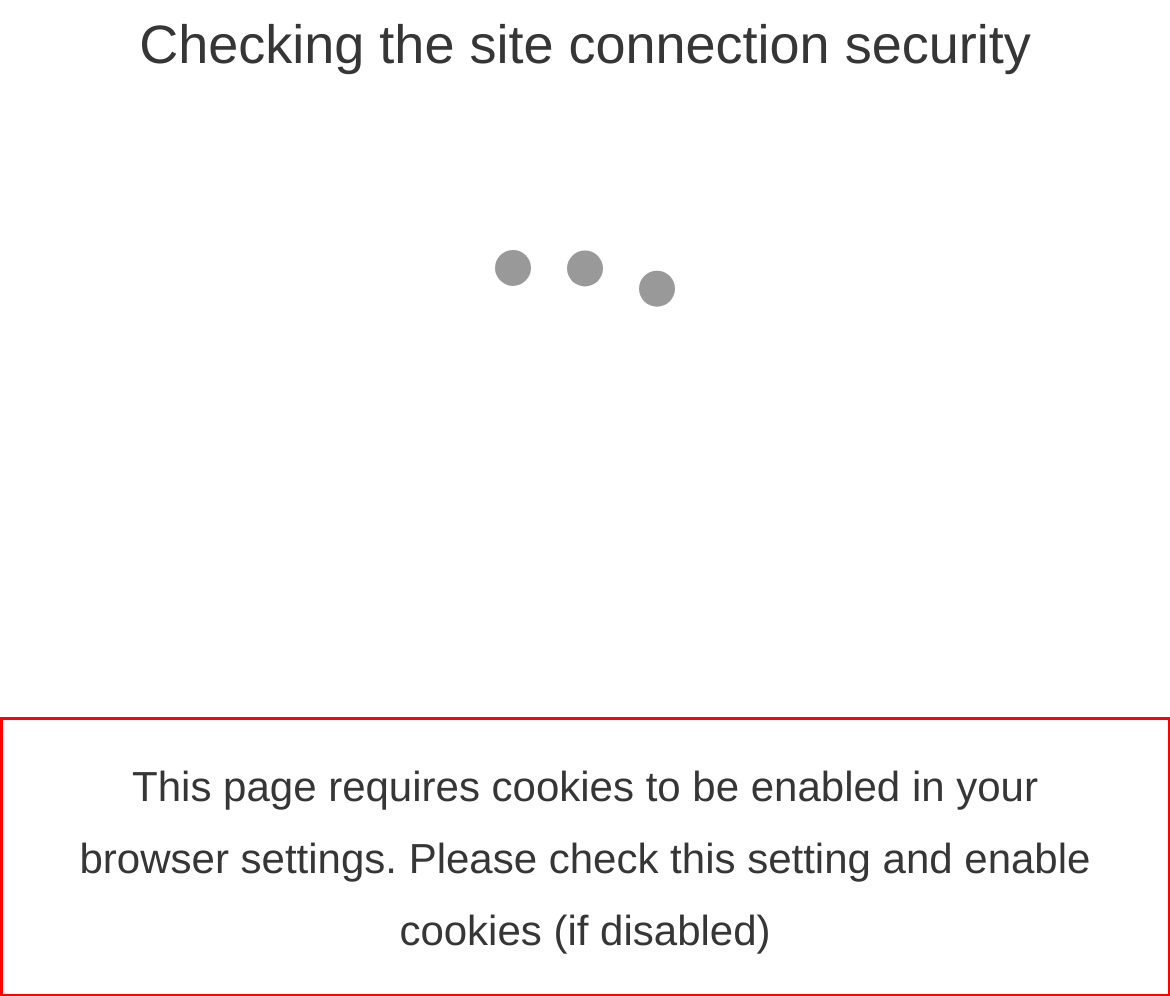Using the provided screenshot, read and generate the text content within the red-bordered area.

This page requires cookies to be enabled in your browser settings. Please check this setting and enable cookies (if disabled)